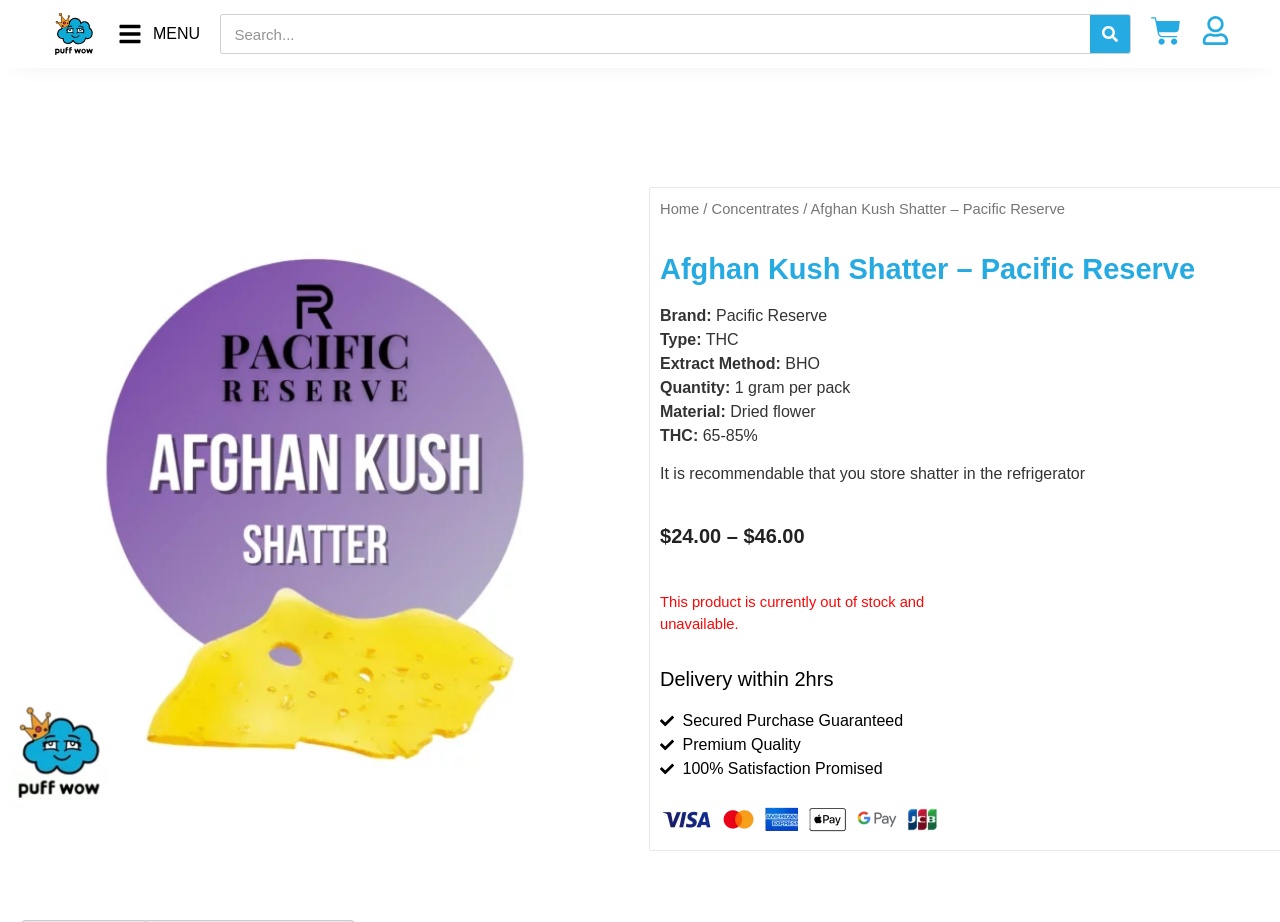Identify the bounding box coordinates necessary to click and complete the given instruction: "Click the Afghan Kush Shatter - Pacific Reserve link".

[0.039, 0.011, 0.077, 0.063]